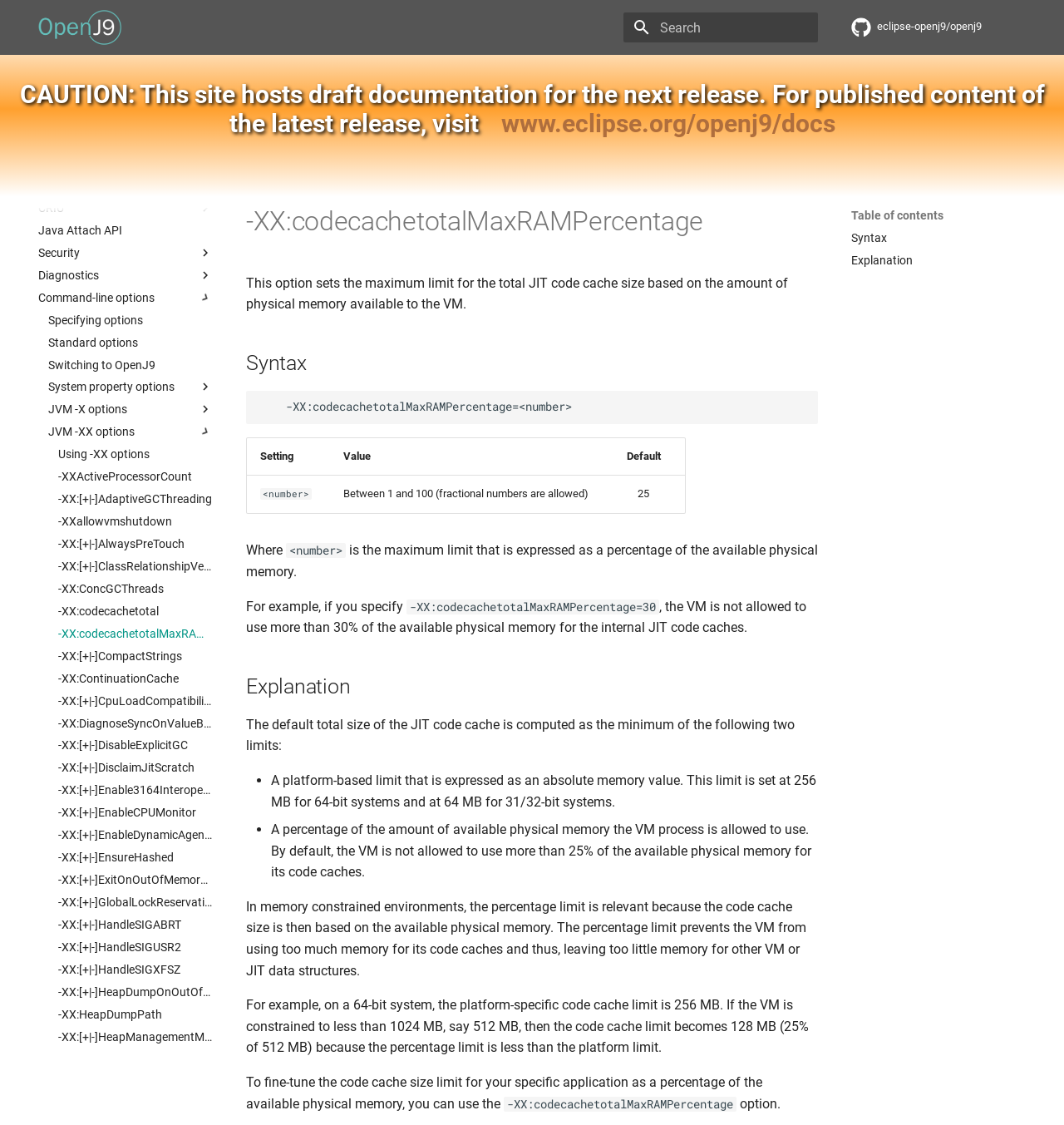How many links are available in the Table of contents section?
Using the image as a reference, answer the question with a short word or phrase.

3